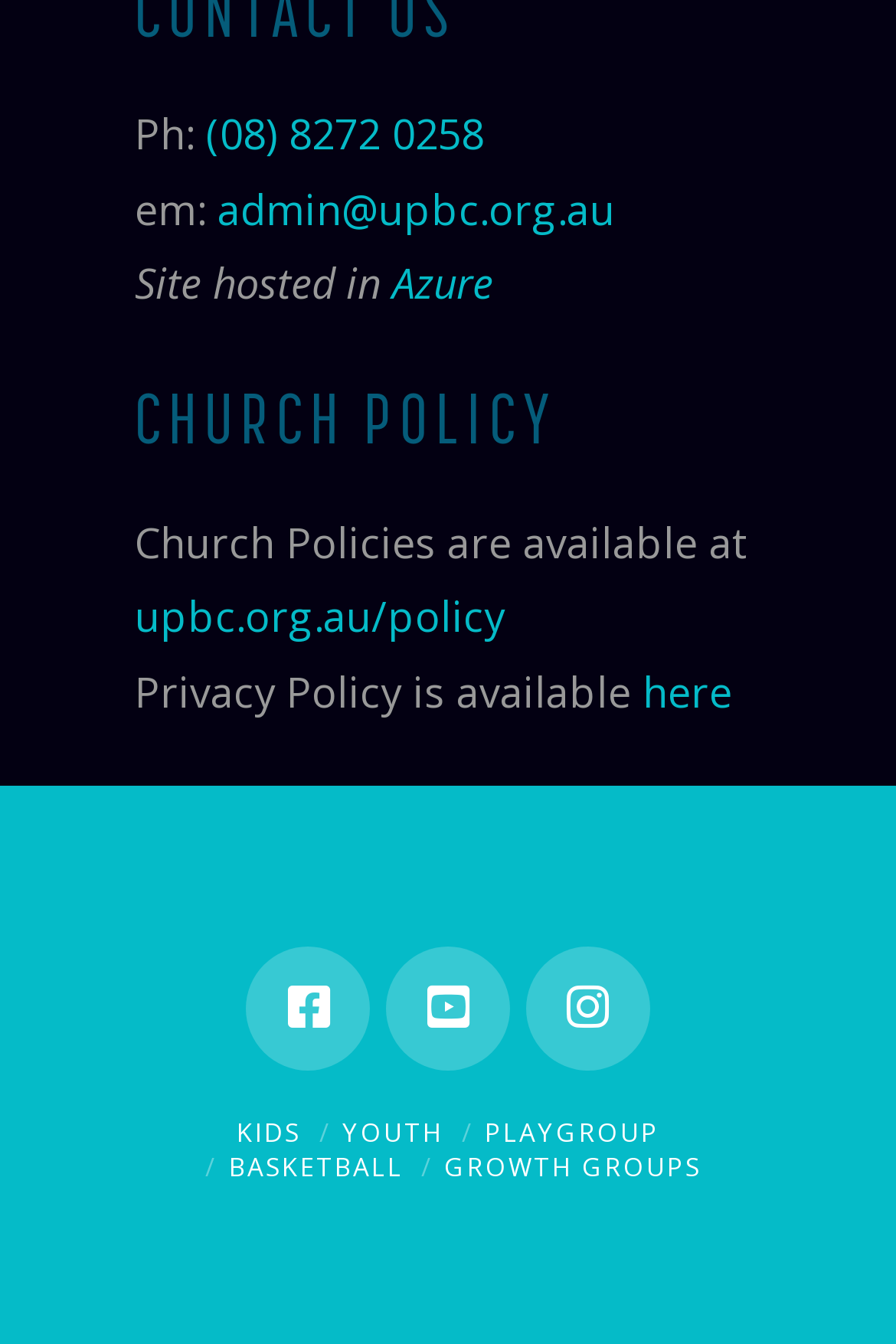Please find the bounding box coordinates for the clickable element needed to perform this instruction: "Call the phone number".

[0.229, 0.079, 0.54, 0.12]